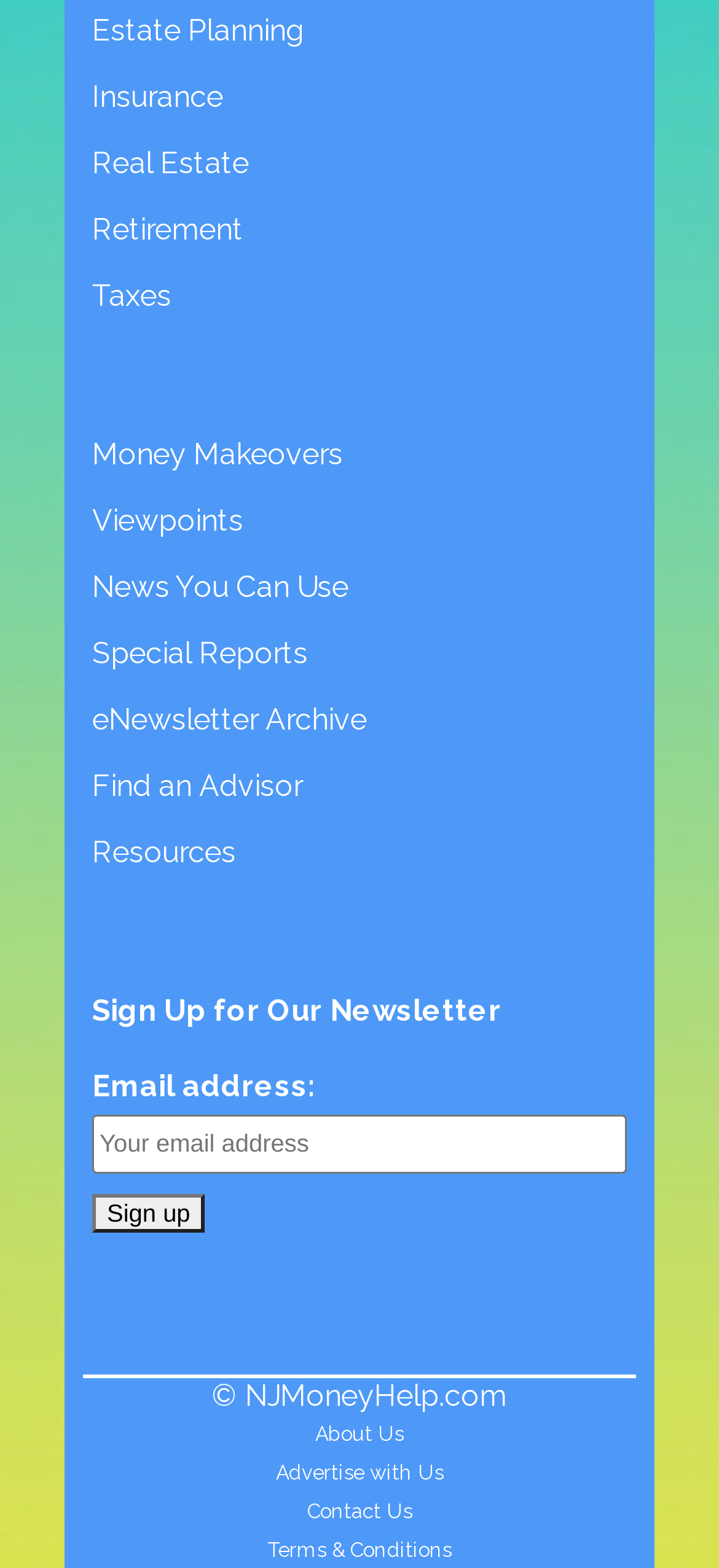Using the provided description Insurance, find the bounding box coordinates for the UI element. Provide the coordinates in (top-left x, top-left y, bottom-right x, bottom-right y) format, ensuring all values are between 0 and 1.

[0.128, 0.05, 0.872, 0.073]